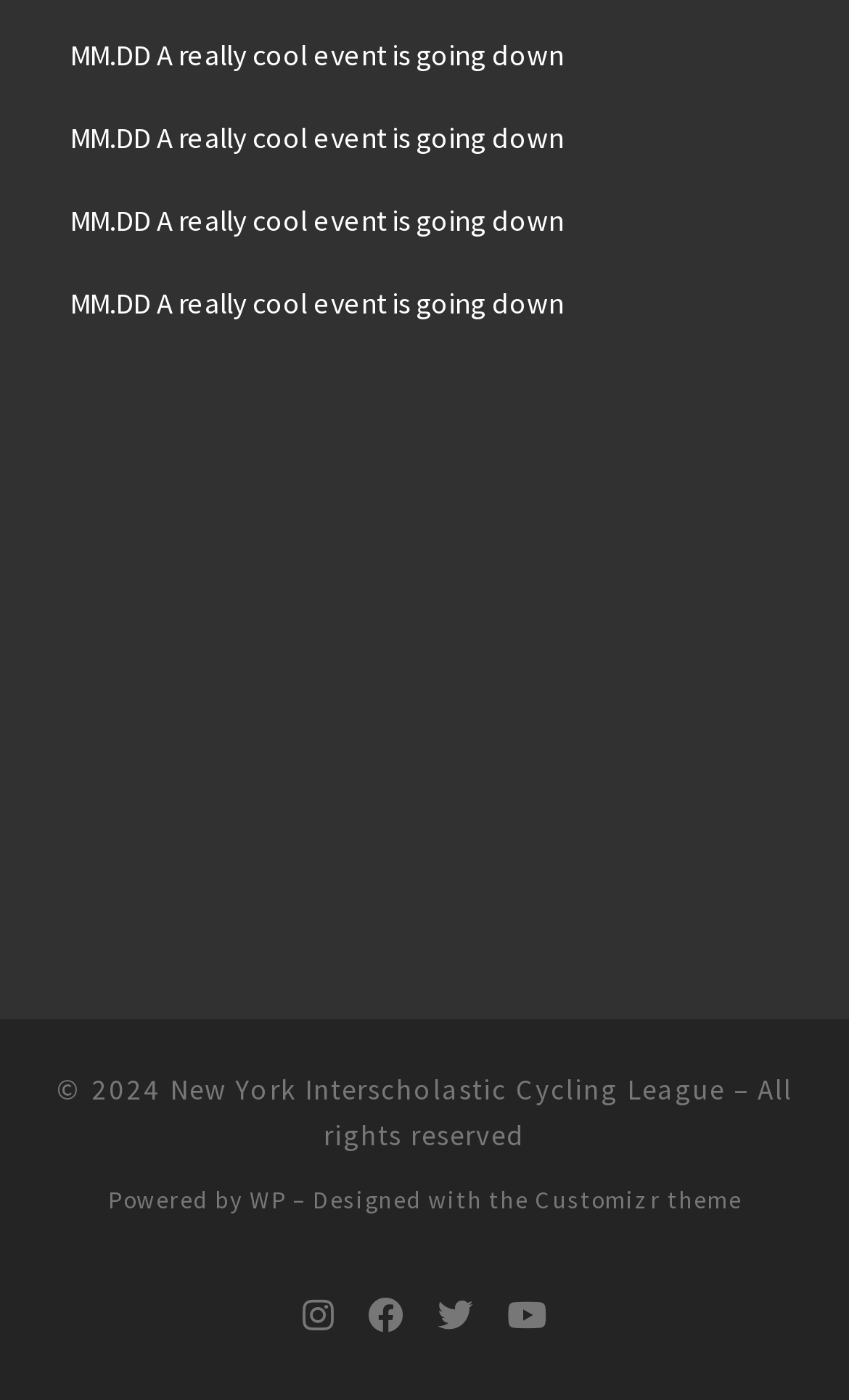Locate the UI element described by New York Interscholastic Cycling League in the provided webpage screenshot. Return the bounding box coordinates in the format (top-left x, top-left y, bottom-right x, bottom-right y), ensuring all values are between 0 and 1.

[0.2, 0.766, 0.854, 0.792]